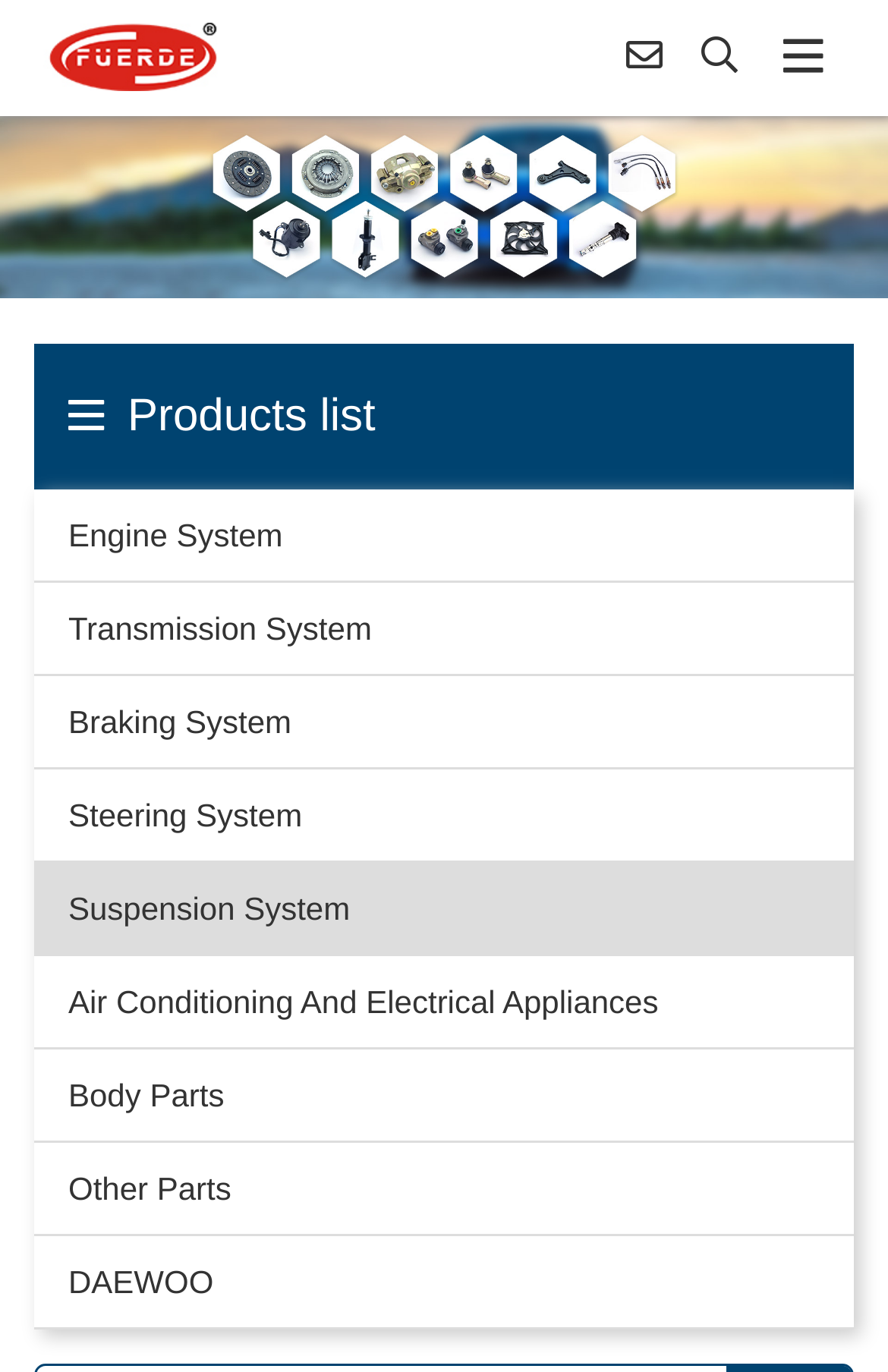Give a succinct answer to this question in a single word or phrase: 
What is the company name?

Guanchao Imp & Exp Trading Co.,Ltd